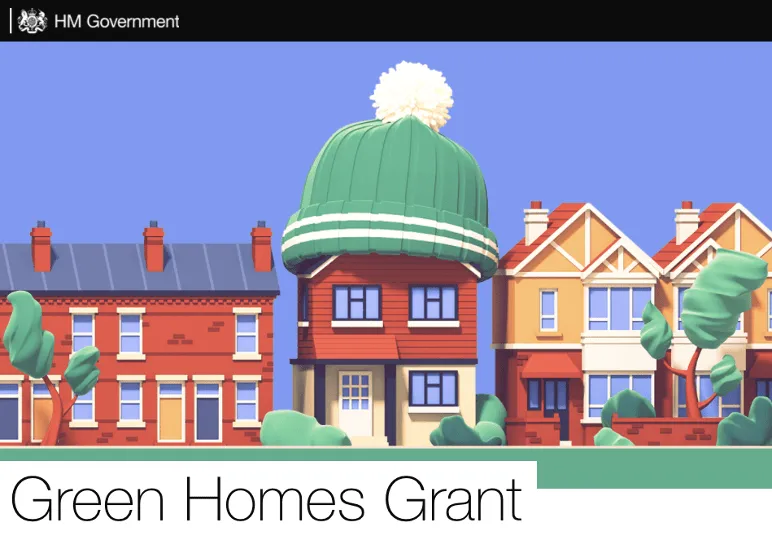Provide an in-depth description of the image you see.

The image showcases a playful, illustrated scene representing the "Green Homes Grant," a government initiative aimed at enhancing energy efficiency in homes. Prominently featured in the center is a cartoon-style house topped with a large, fluffy green hat, symbolizing insulation and warmth. Flanking this central home are additional quaint houses, depicted in a bright, cheerful color palette of reds and creams, with various architectural features such as chimneys and decorative trims. Lush, stylized greenery at the base adds to the vibrant, friendly atmosphere, reinforcing the scheme's focus on improving residential energy efficiency. The image is topped with the emblem of the HM Government, emphasizing its official nature, while the text "Green Homes Grant" is displayed prominently below, inviting viewers to learn more about this important environmental initiative.